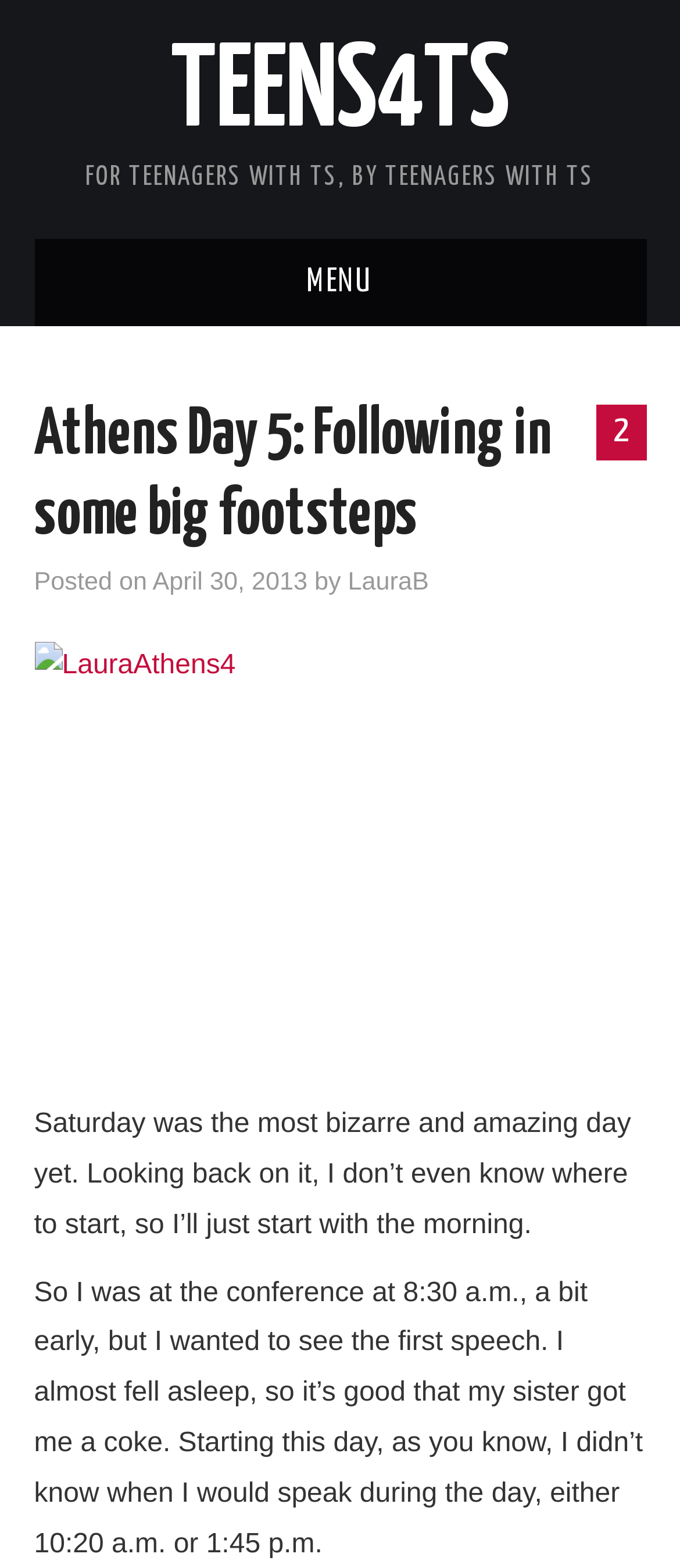Based on the image, provide a detailed and complete answer to the question: 
What is the title of the current blog post?

The title of the current blog post can be found in the heading section of the webpage, where it says 'Athens Day 5: Following in some big footsteps'.